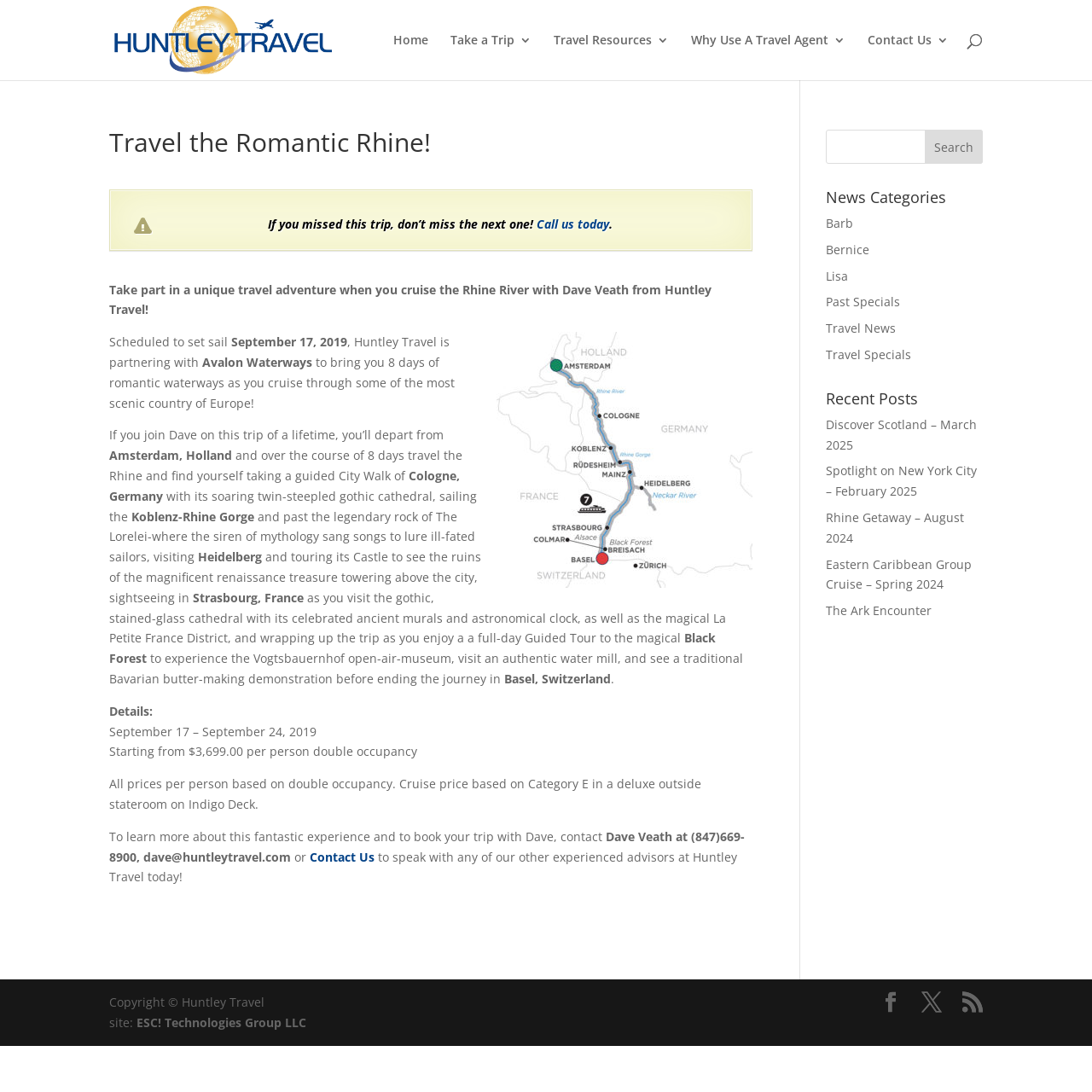Find the coordinates for the bounding box of the element with this description: "Contact Us".

[0.795, 0.031, 0.869, 0.073]